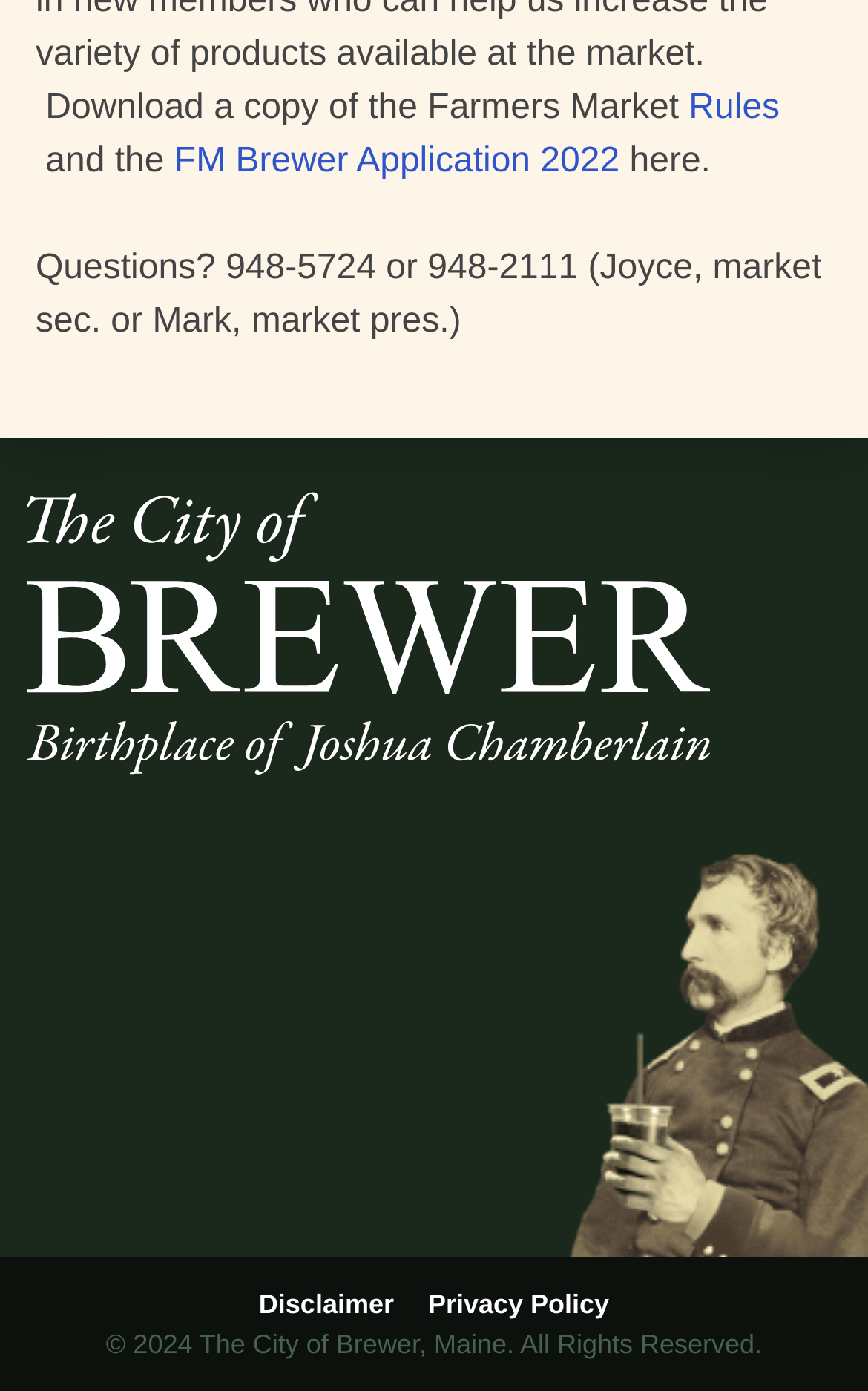What is the name of the city on the webpage?
Use the image to answer the question with a single word or phrase.

Brewer, Maine